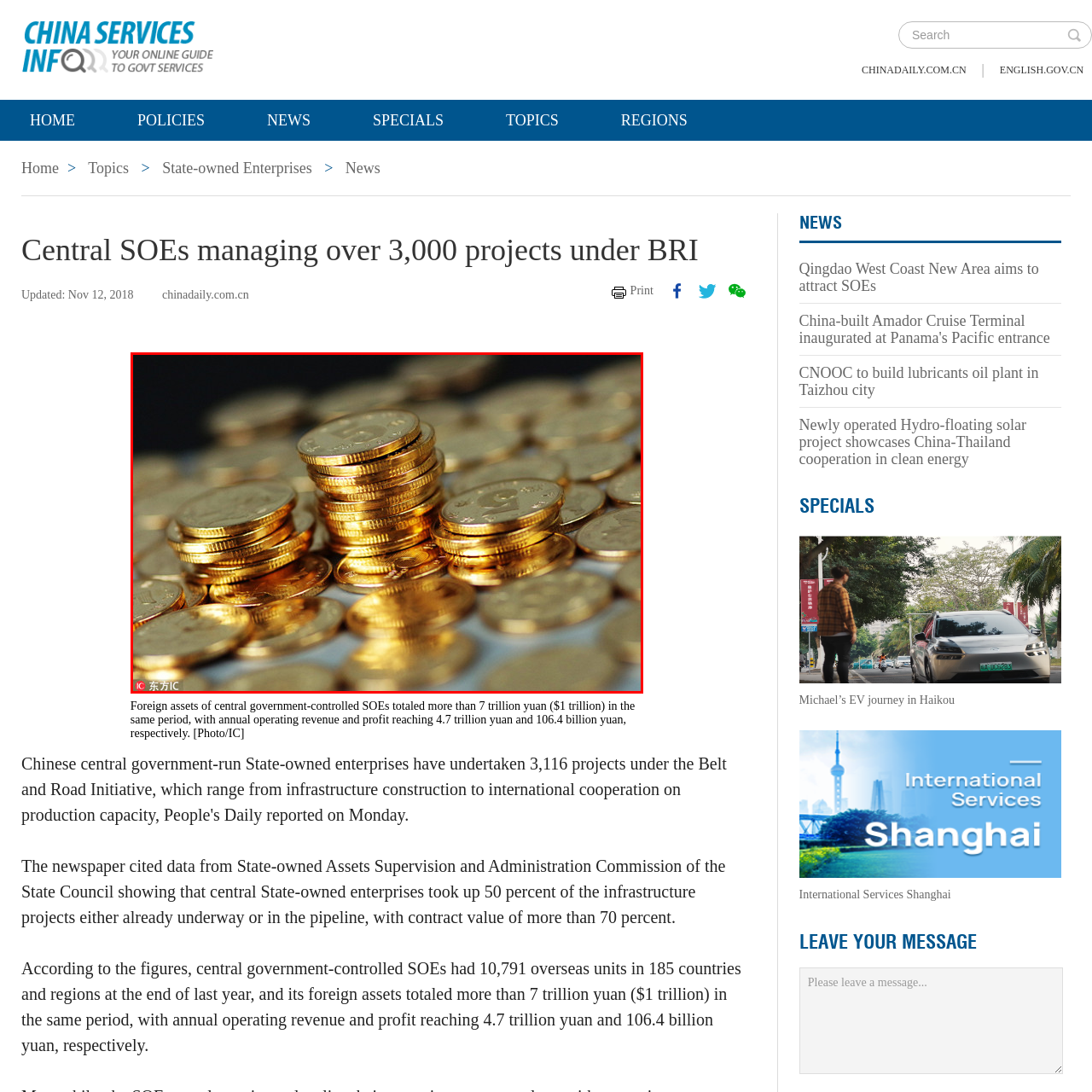What is the background color of the image?
Observe the image within the red bounding box and generate a detailed answer, ensuring you utilize all relevant visual cues.

The coins are prominently displayed against a contrasting dark background, enhancing their metallic luster and reflecting light beautifully, which implies that the background color of the image is dark.